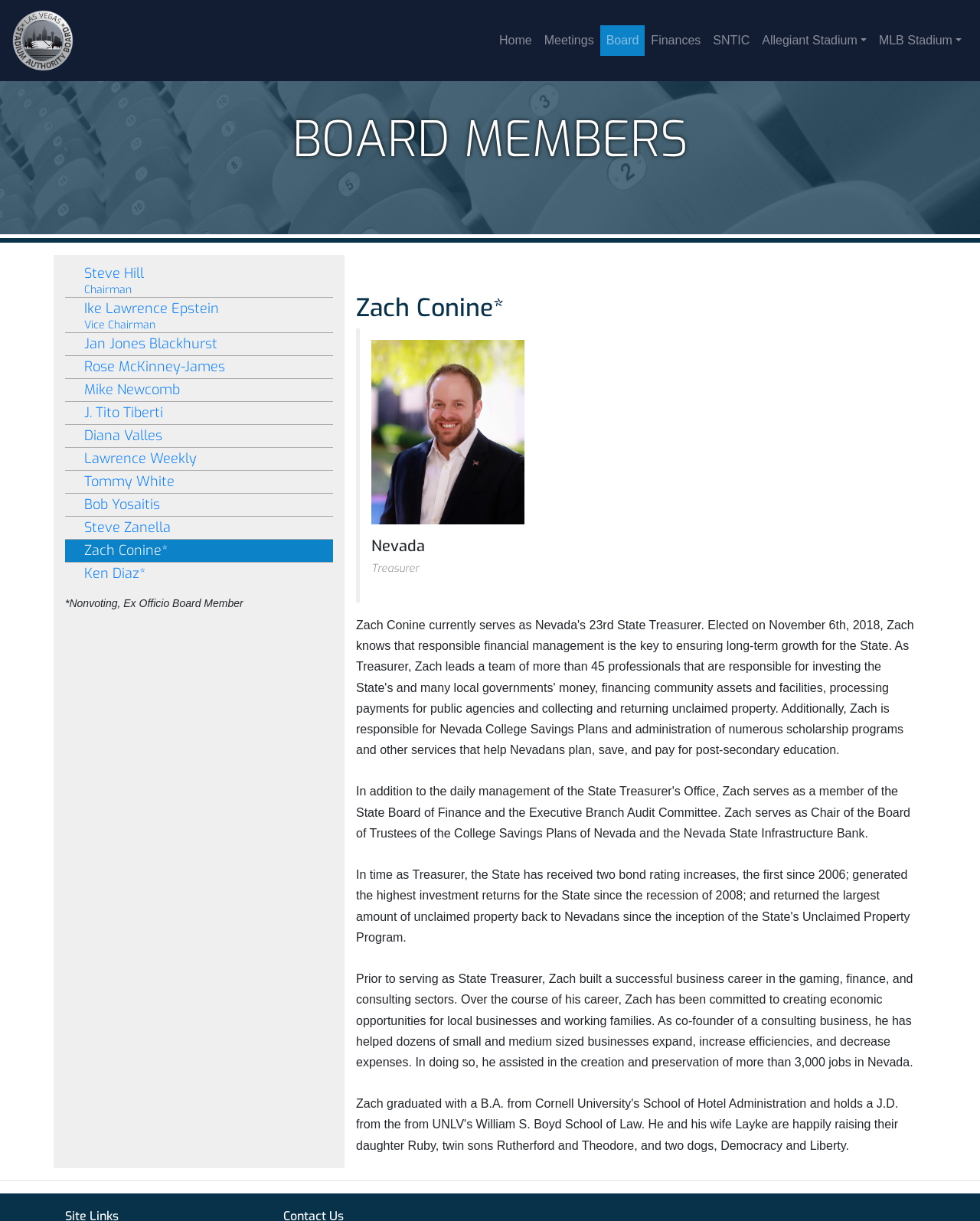Find the bounding box coordinates of the area to click in order to follow the instruction: "Read the bio of Zach Conine".

[0.363, 0.796, 0.932, 0.875]